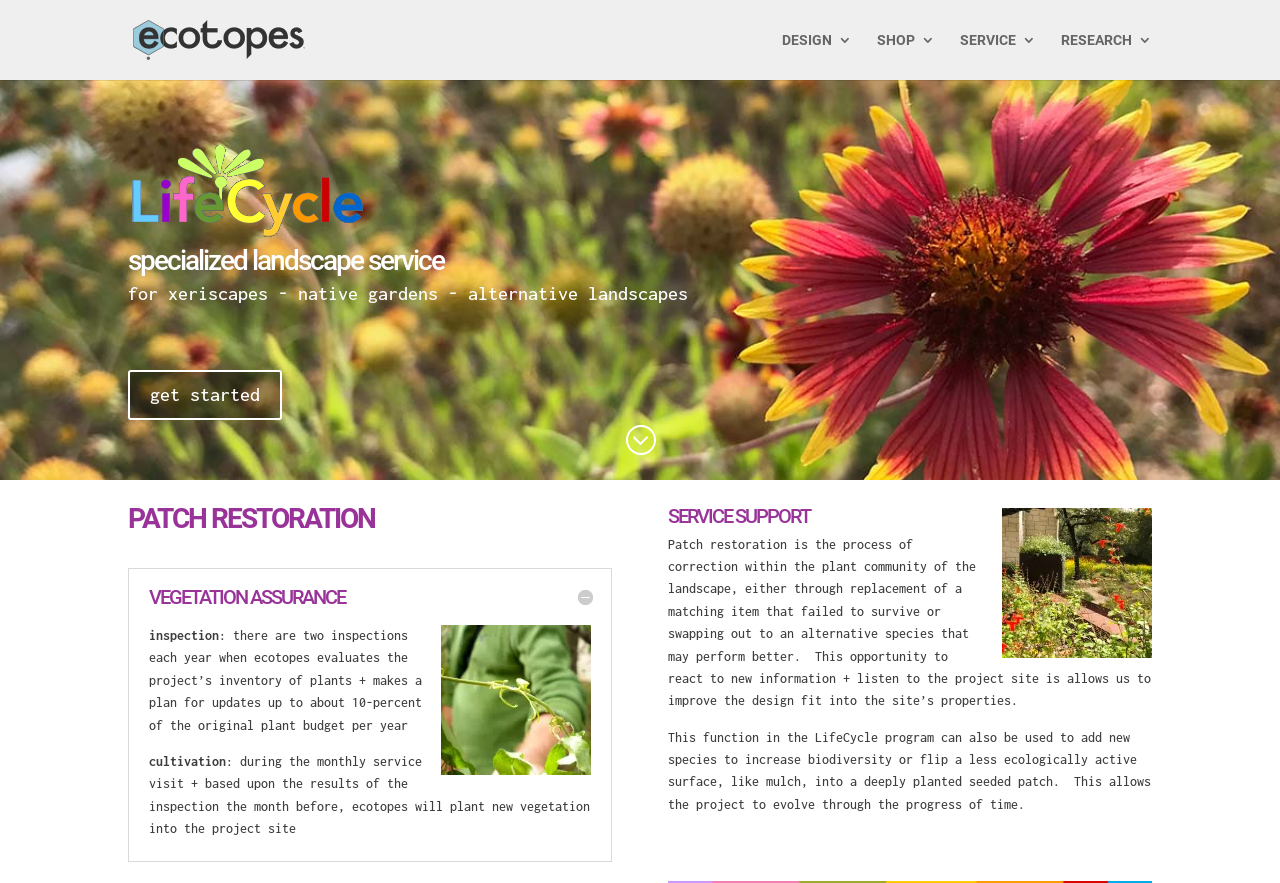Please identify the bounding box coordinates of the element I need to click to follow this instruction: "read about PATCH RESTORATION".

[0.1, 0.575, 0.478, 0.611]